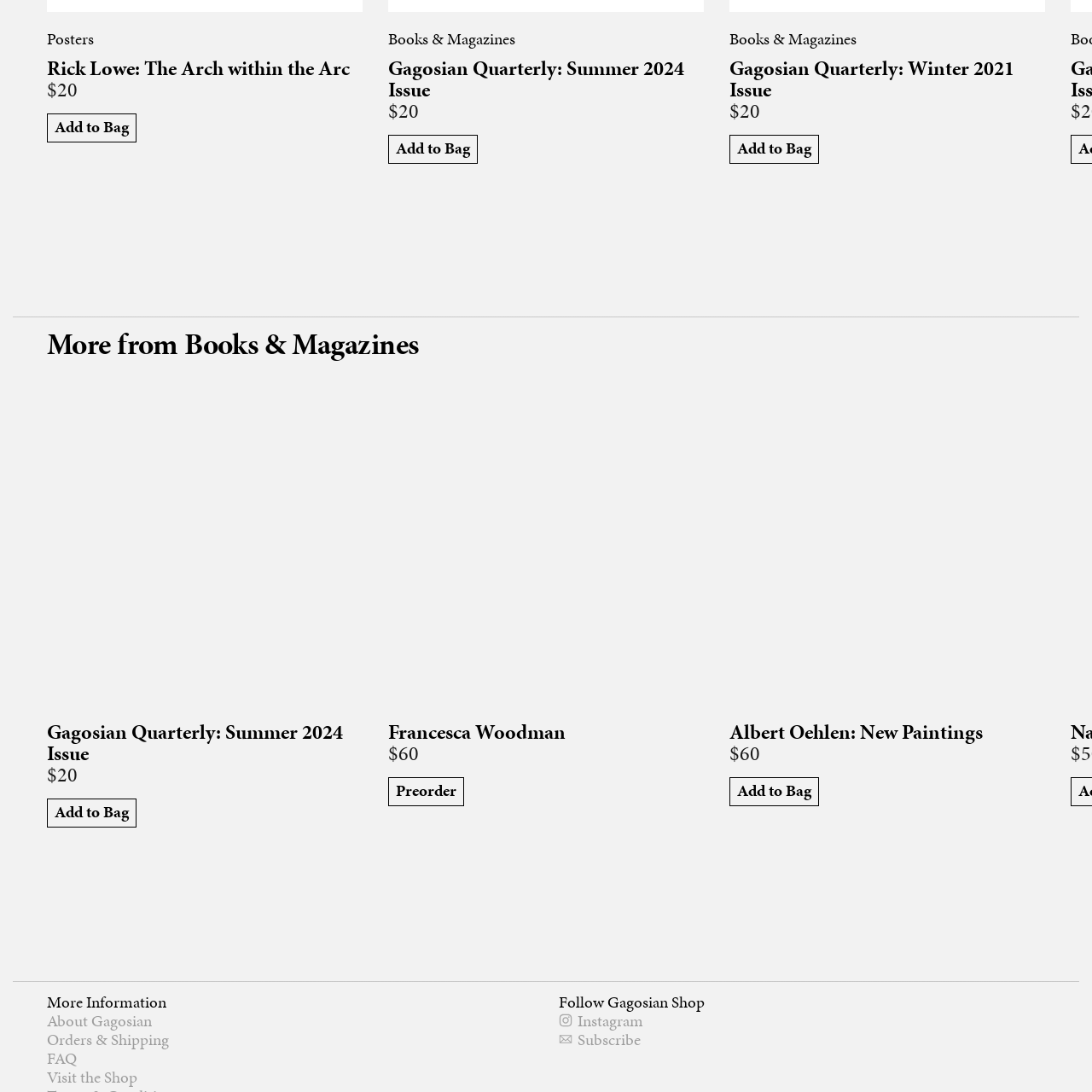Provide an extensive and detailed caption for the image section enclosed by the red boundary.

The image features the cover of the "Gagosian Quarterly: Summer 2024 Issue," which prominently showcases a vibrant artwork by the renowned artist Roy Lichtenstein. The cover is designed to capture attention with its bold colors and distinctive graphic style that Lichtenstein is famous for. This issue highlights contemporary art discussions, exhibitions, and the latest trends in the art world, making it an essential addition for art enthusiasts and collectors alike. The regular price for this issue is set at $20, and there is an option available to add it to your shopping bag for convenient purchase.